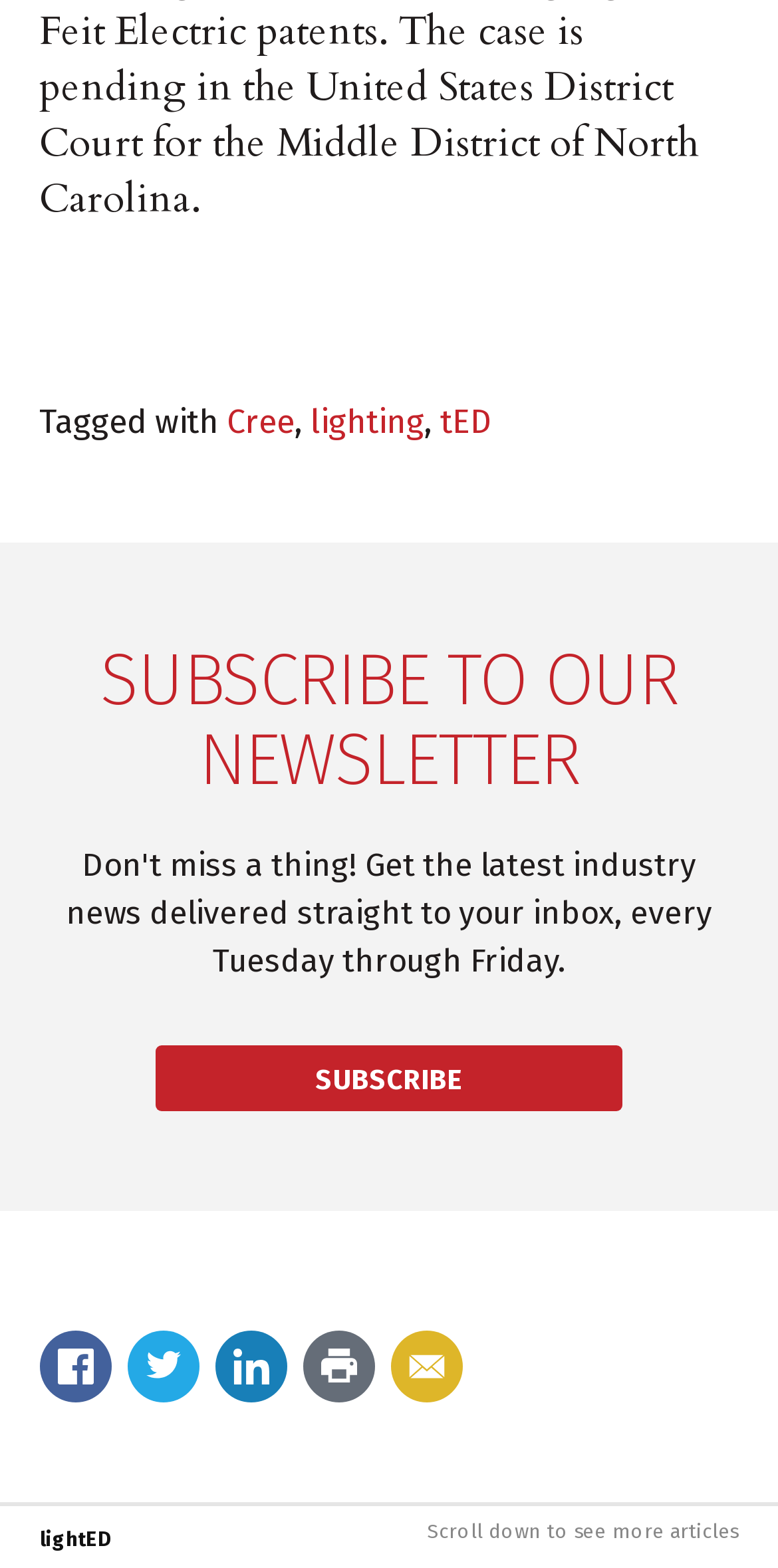How many tags are listed?
Answer the question using a single word or phrase, according to the image.

3